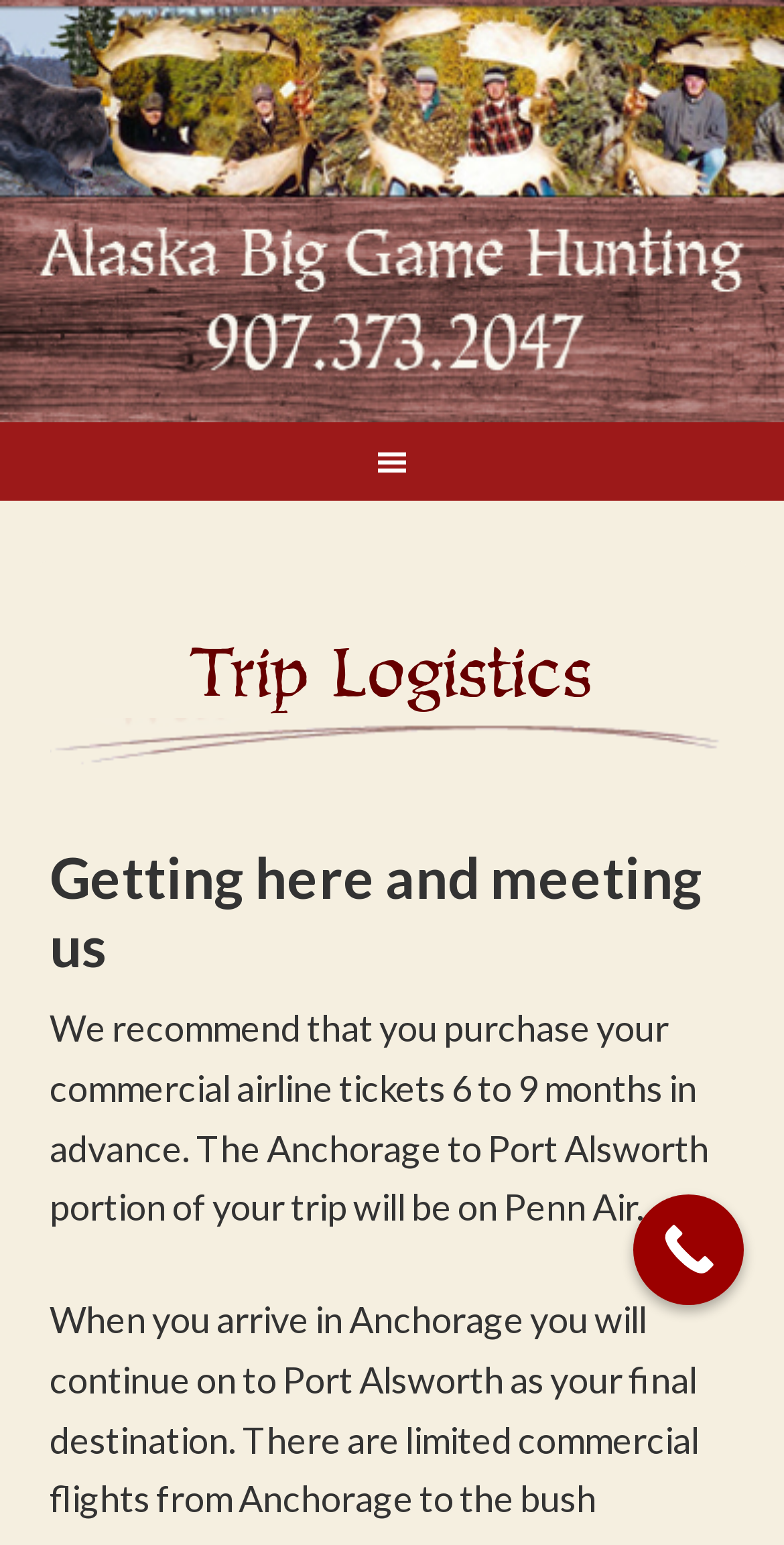What airline is used for the Anchorage to Port Alsworth trip?
Could you answer the question in a detailed manner, providing as much information as possible?

According to the webpage, the Anchorage to Port Alsworth portion of the trip will be on Penn Air, as mentioned in the sentence 'The Anchorage to Port Alsworth portion of your trip will be on Penn Air.'